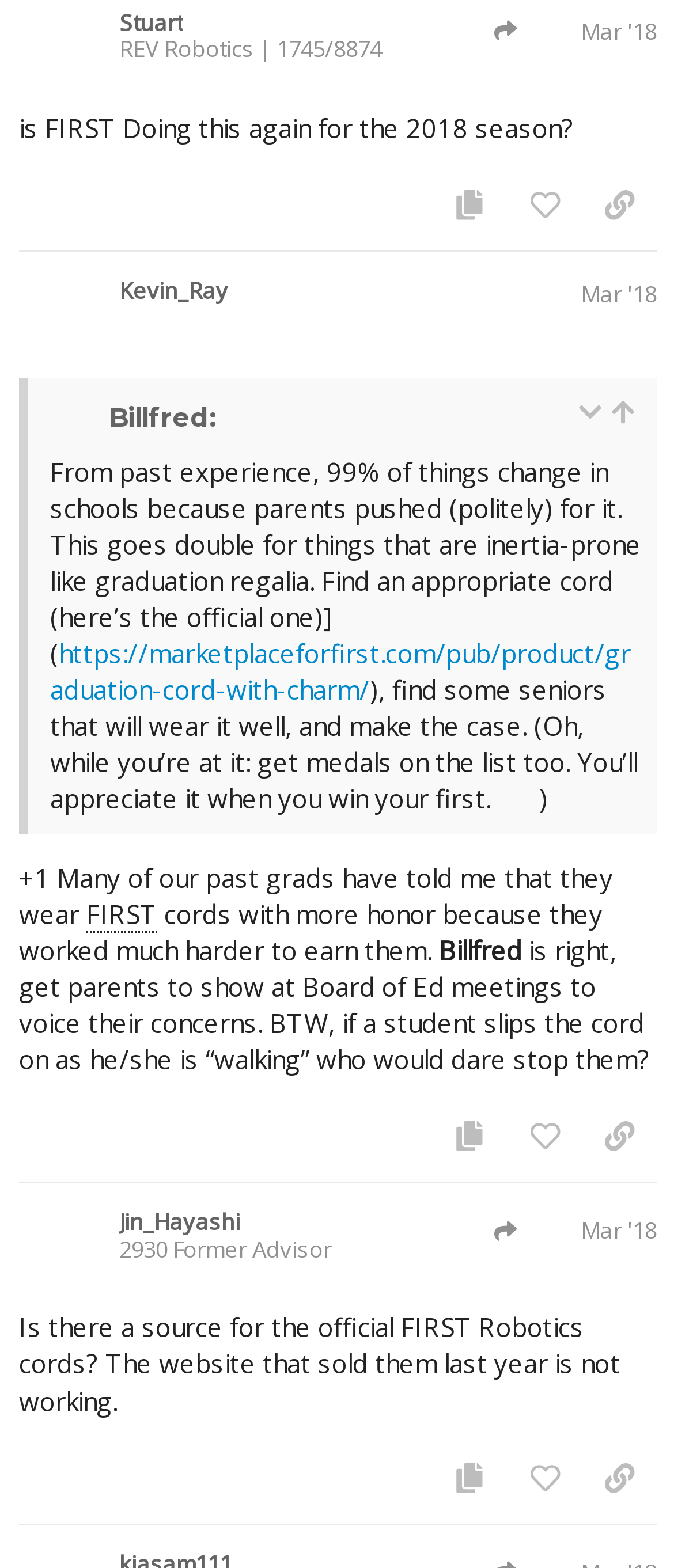Using the elements shown in the image, answer the question comprehensively: Who is the author of the first post?

I looked at the heading of the first post and found the link 'Stuart' which indicates the author of the post.